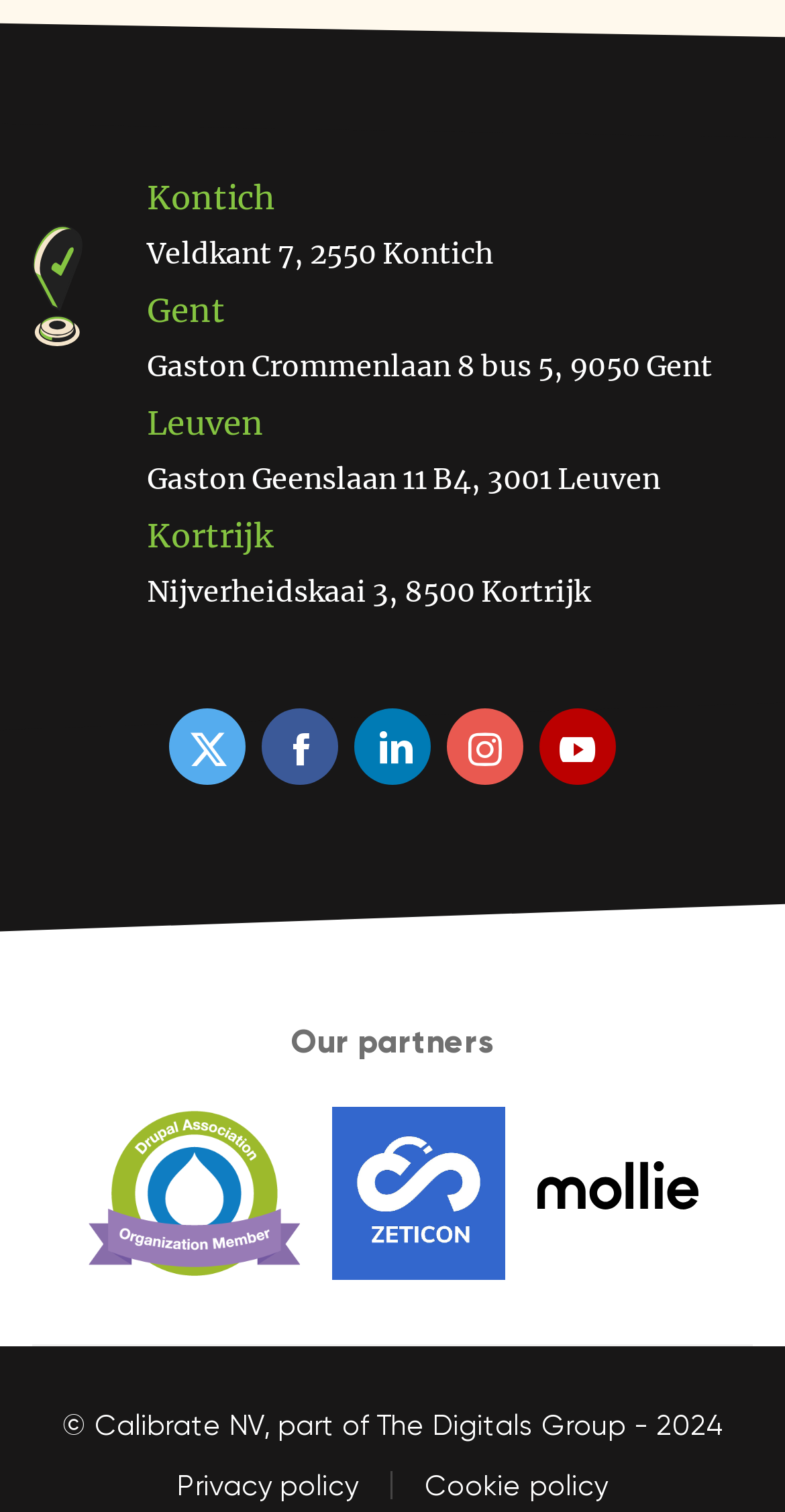Please indicate the bounding box coordinates for the clickable area to complete the following task: "Follow on Twitter". The coordinates should be specified as four float numbers between 0 and 1, i.e., [left, top, right, bottom].

[0.215, 0.469, 0.313, 0.52]